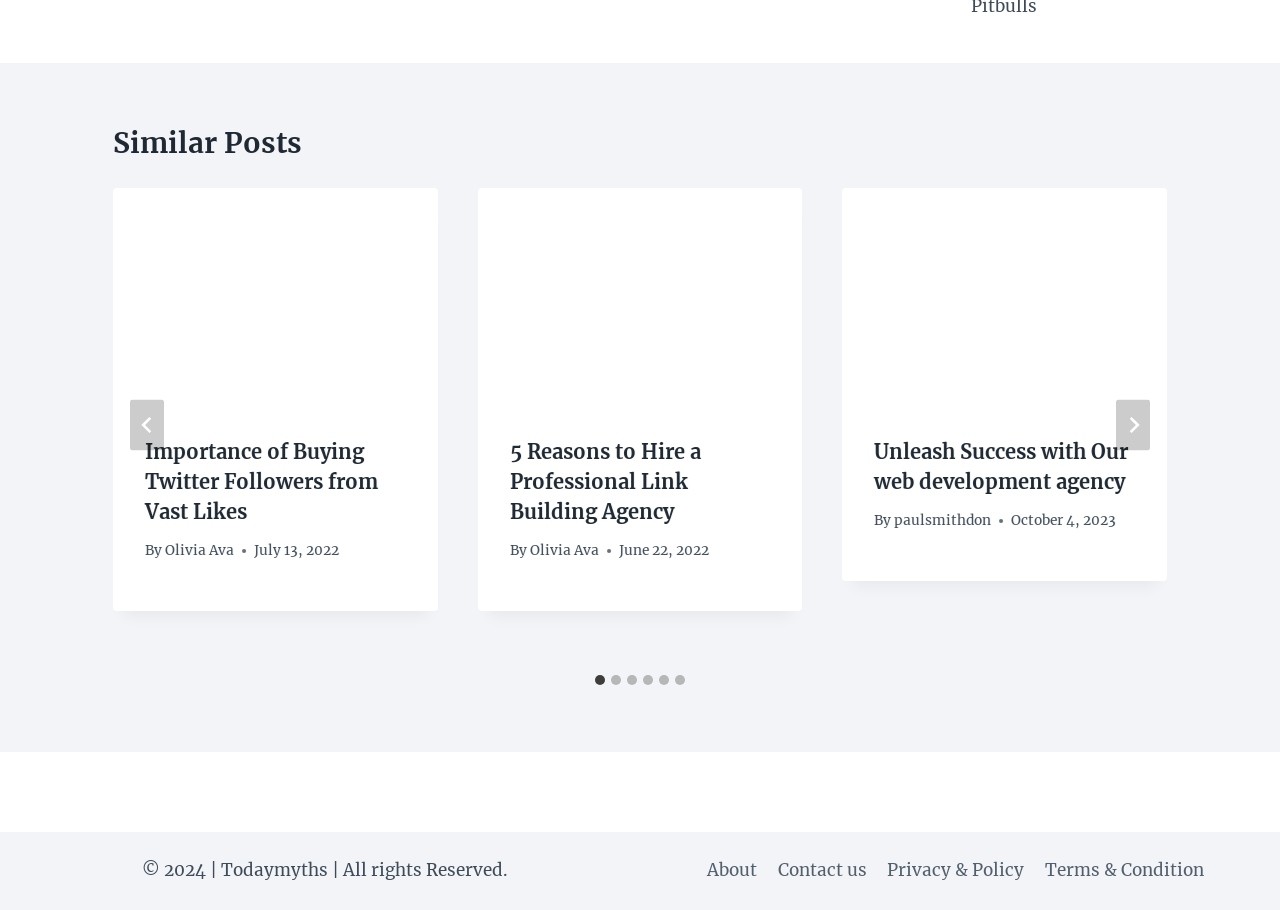Specify the bounding box coordinates of the element's region that should be clicked to achieve the following instruction: "Go to last slide". The bounding box coordinates consist of four float numbers between 0 and 1, in the format [left, top, right, bottom].

[0.102, 0.439, 0.128, 0.496]